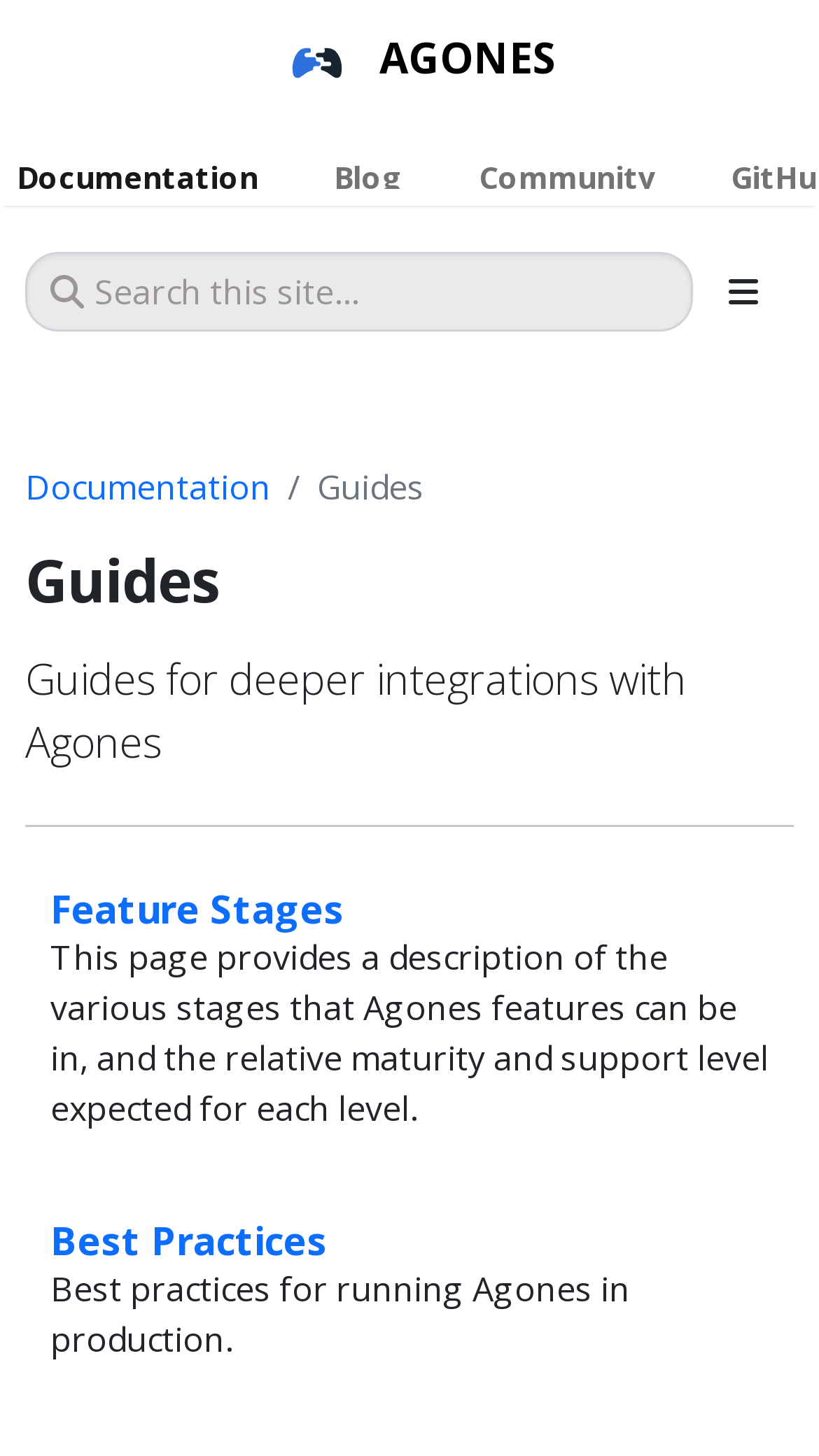Present a detailed account of what is displayed on the webpage.

The webpage is titled "Guides | Agones" and appears to be a documentation page for Agones. At the top, there is a navigation bar with links to "AGONES", "Documentation", "Blog", and "Community". The "AGONES" link is accompanied by a small image. 

Below the navigation bar, there is a search box that allows users to search the site. To the right of the search box, there is a button to toggle section navigation. 

The main content of the page is divided into sections, with a breadcrumb navigation menu at the top that shows the current location as "Documentation" > "Guides". The first section is titled "Guides" and has a brief description that reads "Guides for deeper integrations with Agones". 

Below the "Guides" section, there is a horizontal separator line. The next section is titled "Feature Stages" and has a link to "Feature Stages" as well as a paragraph of text that describes the various stages of Agones features and their relative maturity and support levels. 

The final section is titled "Best Practices" and has a link to "Best Practices" as well as a paragraph of text that provides best practices for running Agones in production.